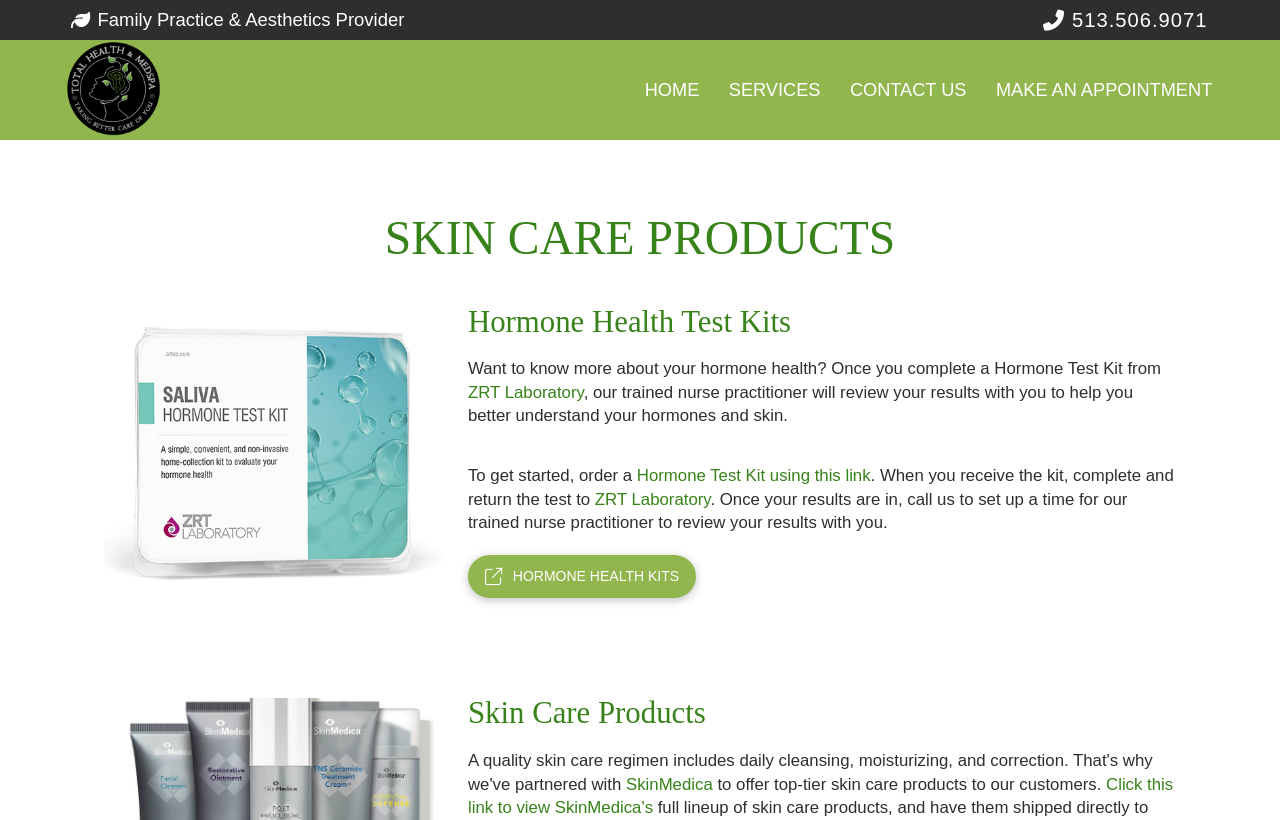Reply to the question below using a single word or brief phrase:
What is the brand of skin care products offered by the med spa?

SkinMedica